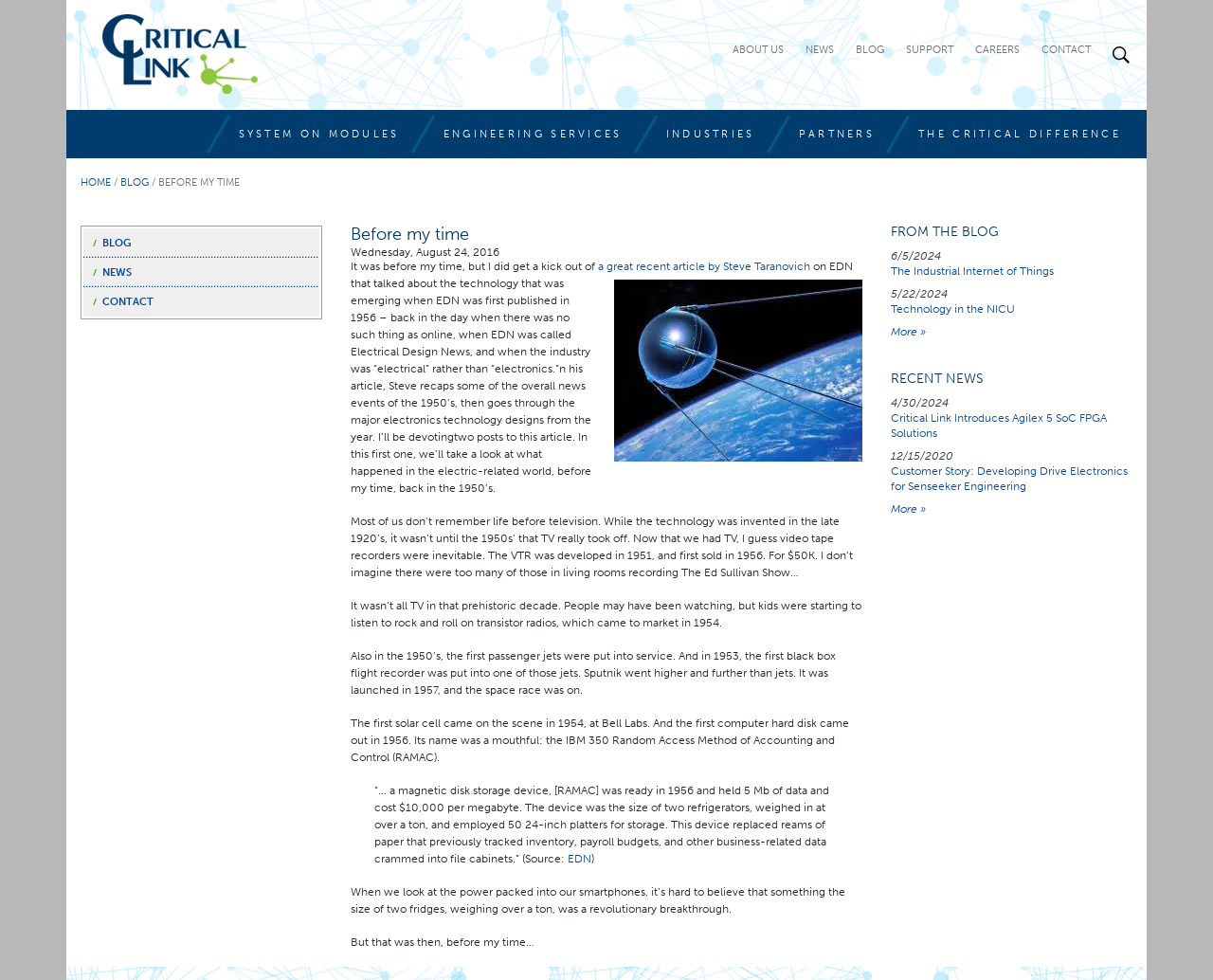Give a concise answer of one word or phrase to the question: 
What is the purpose of the 'FROM THE BLOG' section?

To show recent blog posts